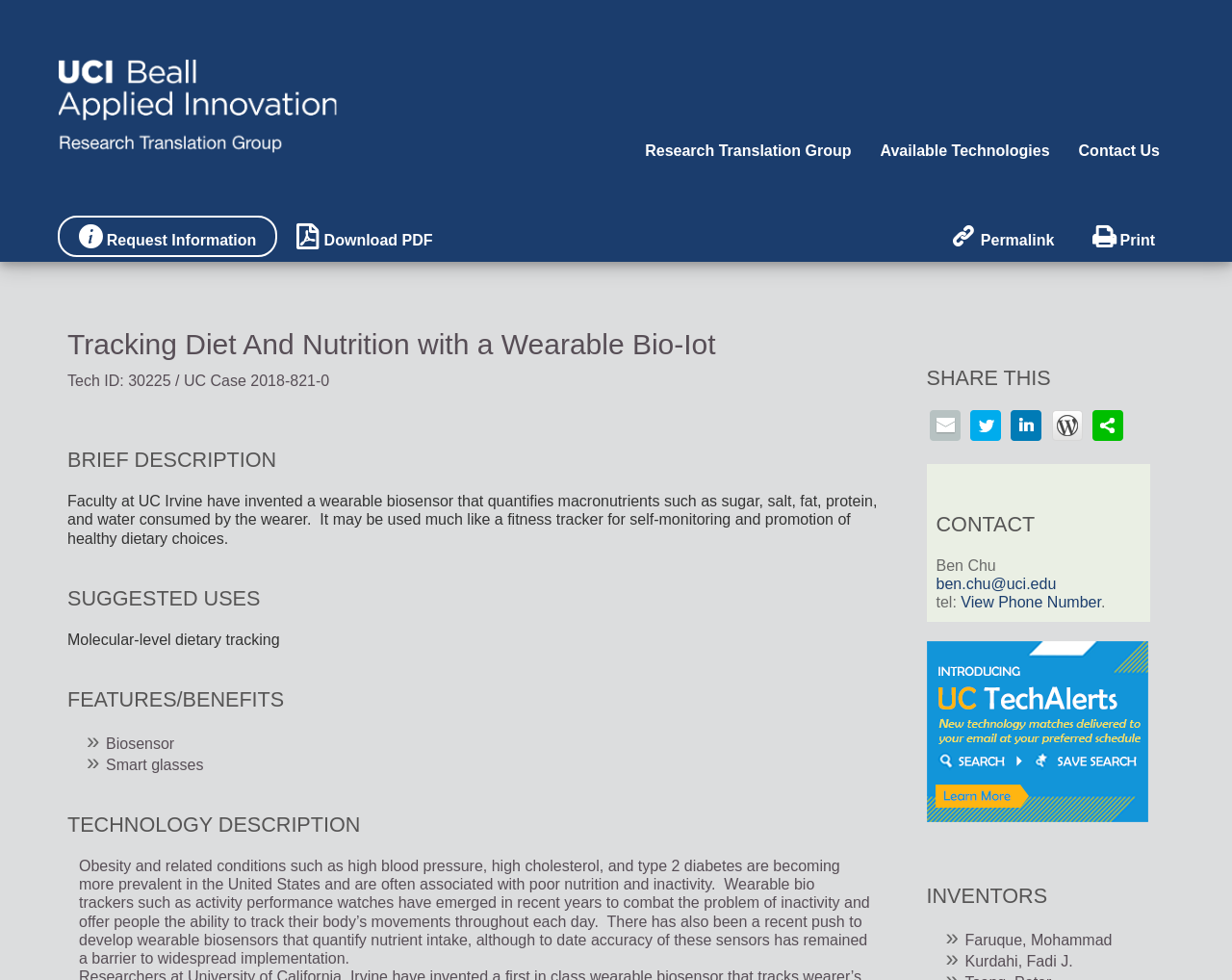Based on the element description: "Contact Us", identify the bounding box coordinates for this UI element. The coordinates must be four float numbers between 0 and 1, listed as [left, top, right, bottom].

[0.864, 0.134, 0.953, 0.174]